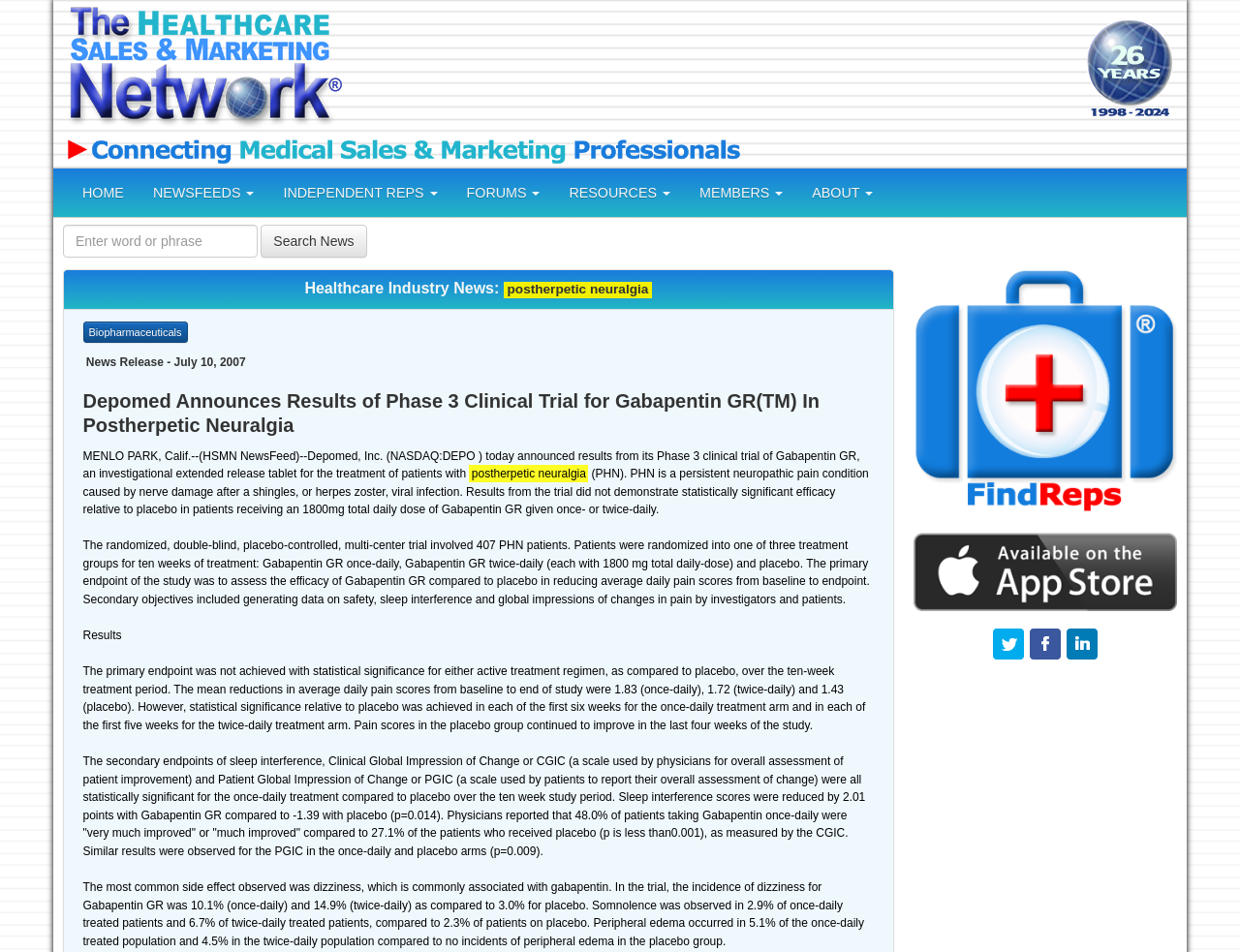Point out the bounding box coordinates of the section to click in order to follow this instruction: "Click on the 'HOME' link".

[0.055, 0.177, 0.112, 0.228]